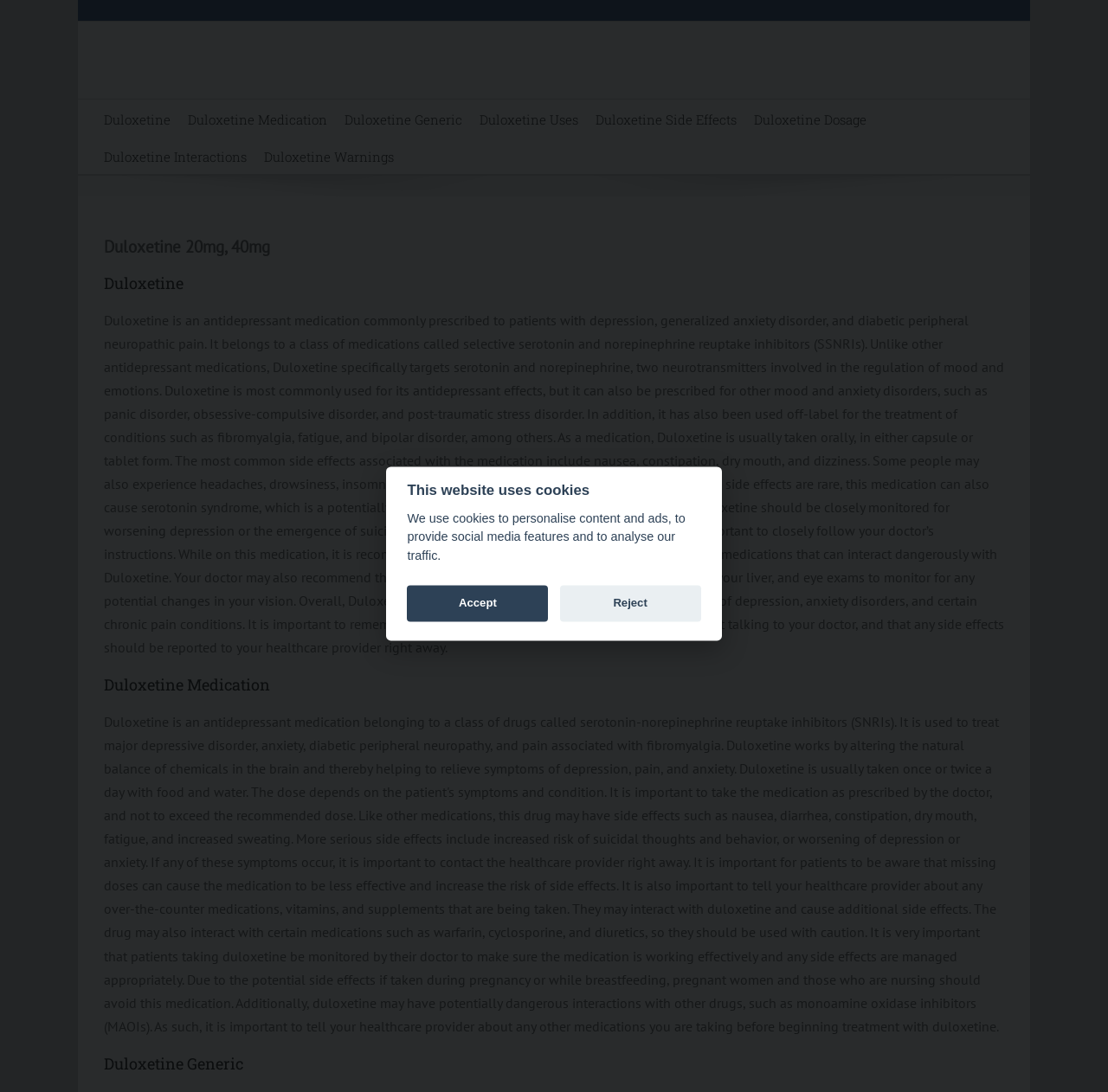Please identify the bounding box coordinates of the clickable area that will fulfill the following instruction: "Click on Duloxetine link". The coordinates should be in the format of four float numbers between 0 and 1, i.e., [left, top, right, bottom].

[0.094, 0.091, 0.154, 0.125]